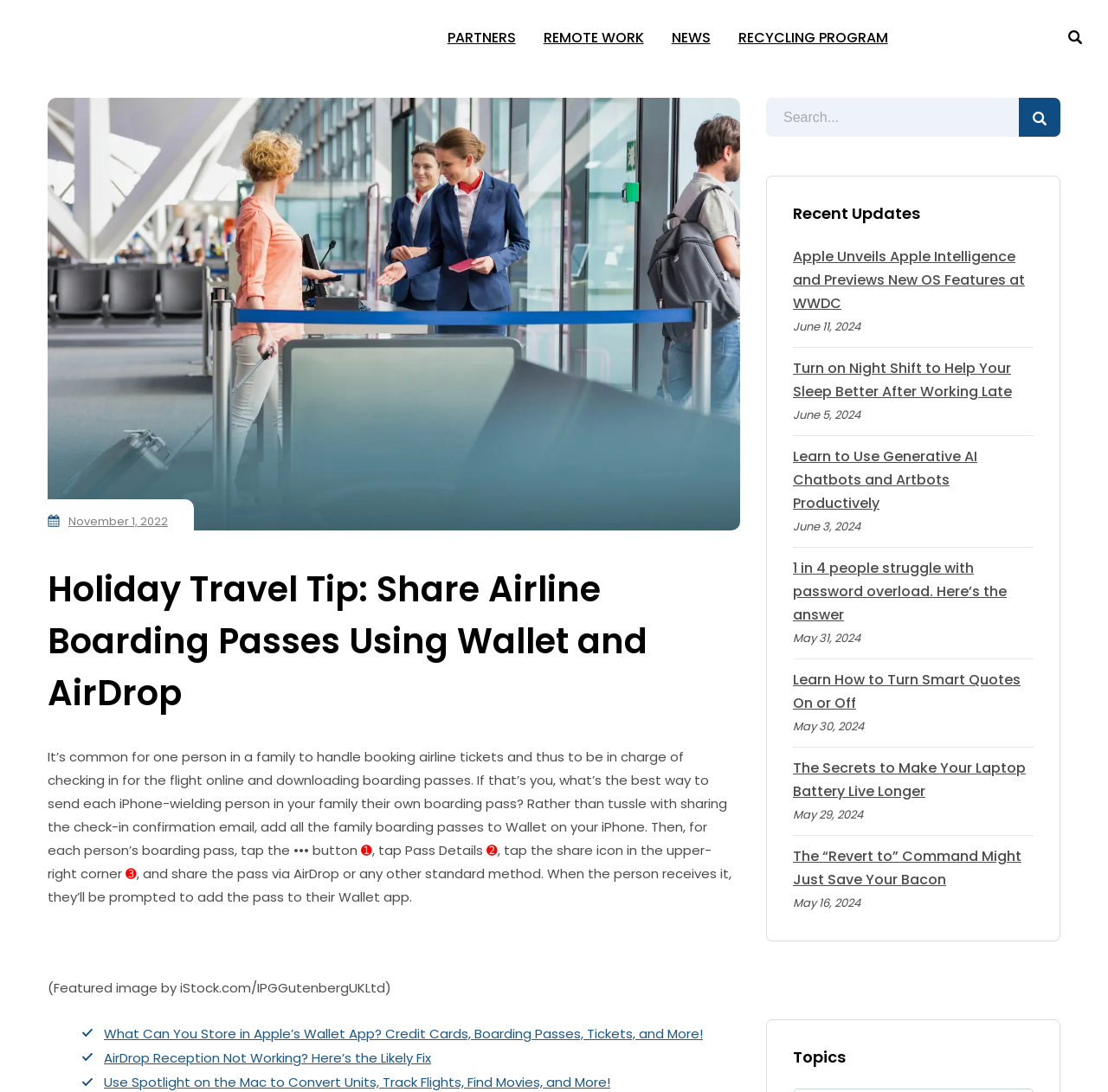What is the purpose of adding boarding passes to Wallet?
Examine the webpage screenshot and provide an in-depth answer to the question.

I deduced this answer by reading the text 'If that’s you, what’s the best way to send each iPhone-wielding person in your family their own boarding pass?' and understanding the subsequent steps described in the article, which involve adding boarding passes to Wallet and sharing them with family members.